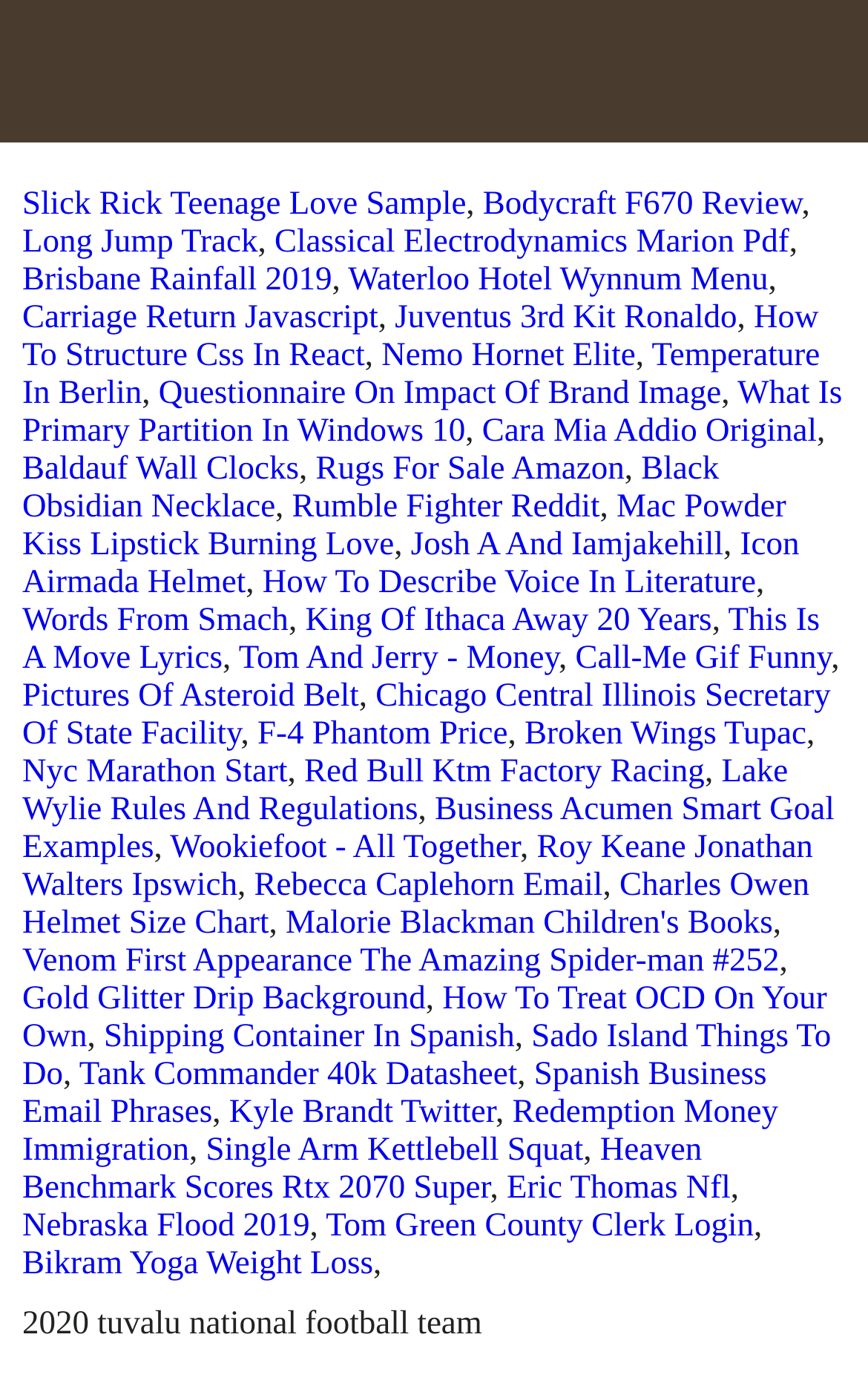Given the following UI element description: "Tom And Jerry - Money", find the bounding box coordinates in the webpage screenshot.

[0.275, 0.462, 0.644, 0.487]